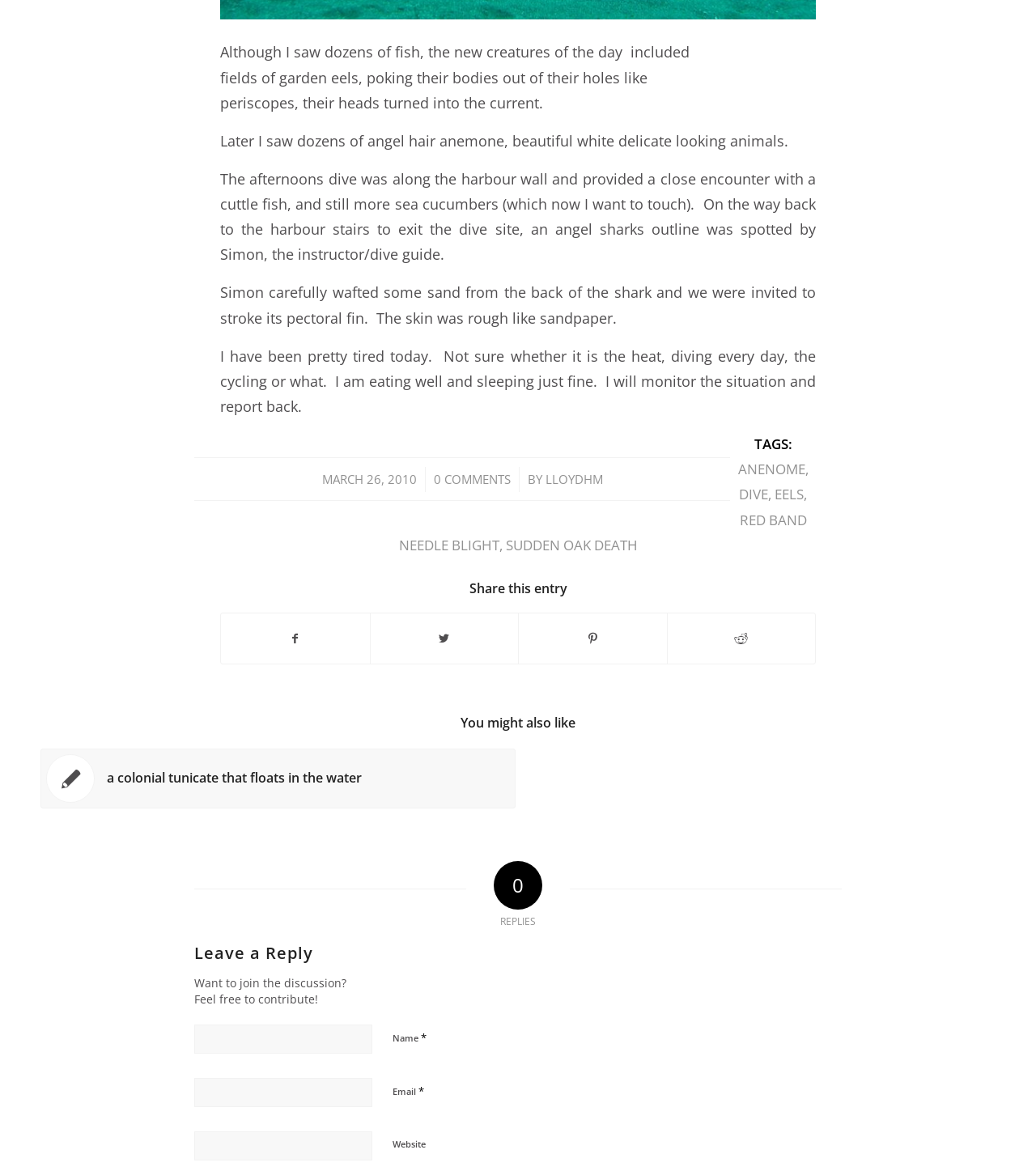Please locate the bounding box coordinates of the element that should be clicked to complete the given instruction: "Share this entry on Facebook".

[0.213, 0.524, 0.357, 0.567]